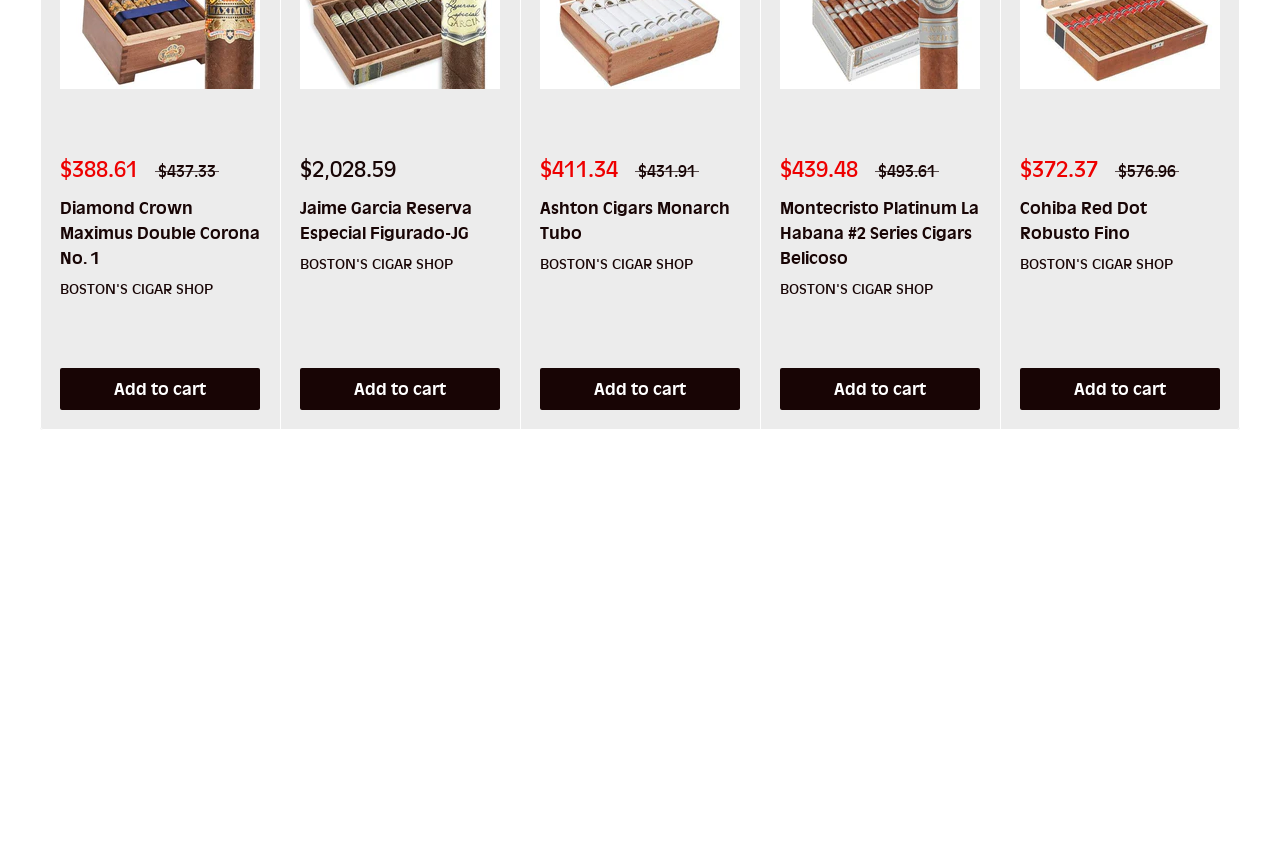Identify the bounding box of the HTML element described here: "Ashton Cigars Monarch Tubo". Provide the coordinates as four float numbers between 0 and 1: [left, top, right, bottom].

[0.422, 0.233, 0.578, 0.292]